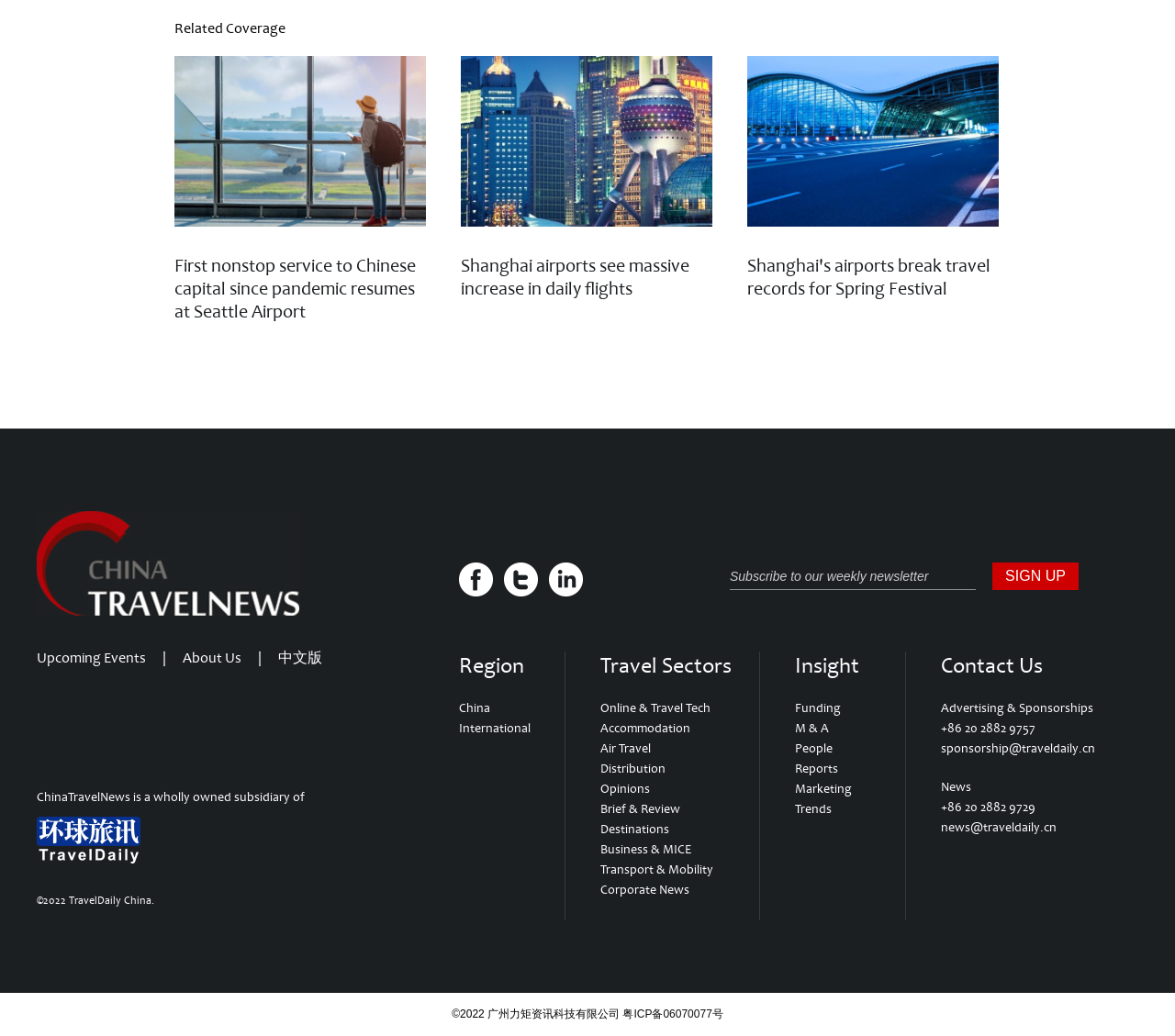Pinpoint the bounding box coordinates of the element you need to click to execute the following instruction: "Contact us for advertising and sponsorships". The bounding box should be represented by four float numbers between 0 and 1, in the format [left, top, right, bottom].

[0.801, 0.676, 0.93, 0.691]